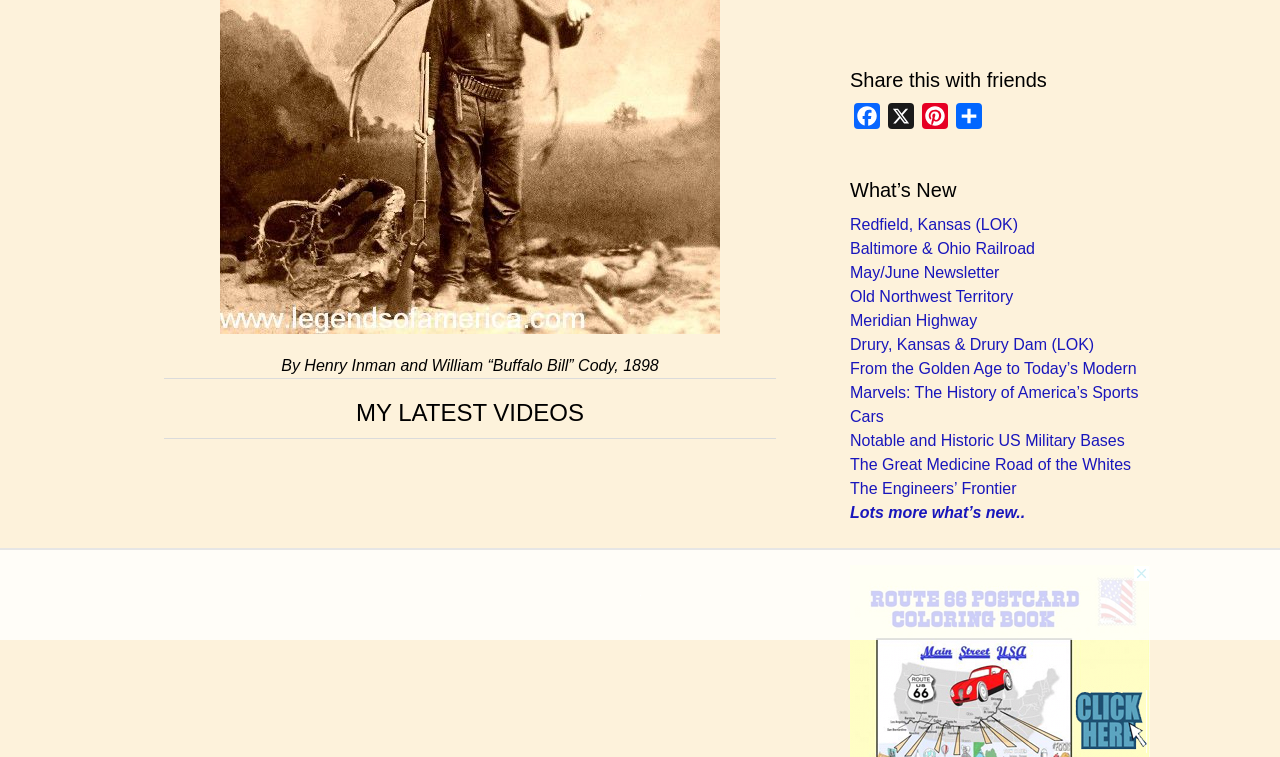Given the element description, predict the bounding box coordinates in the format (top-left x, top-left y, bottom-right x, bottom-right y). Make sure all values are between 0 and 1. Here is the element description: Pinterest

[0.717, 0.017, 0.744, 0.062]